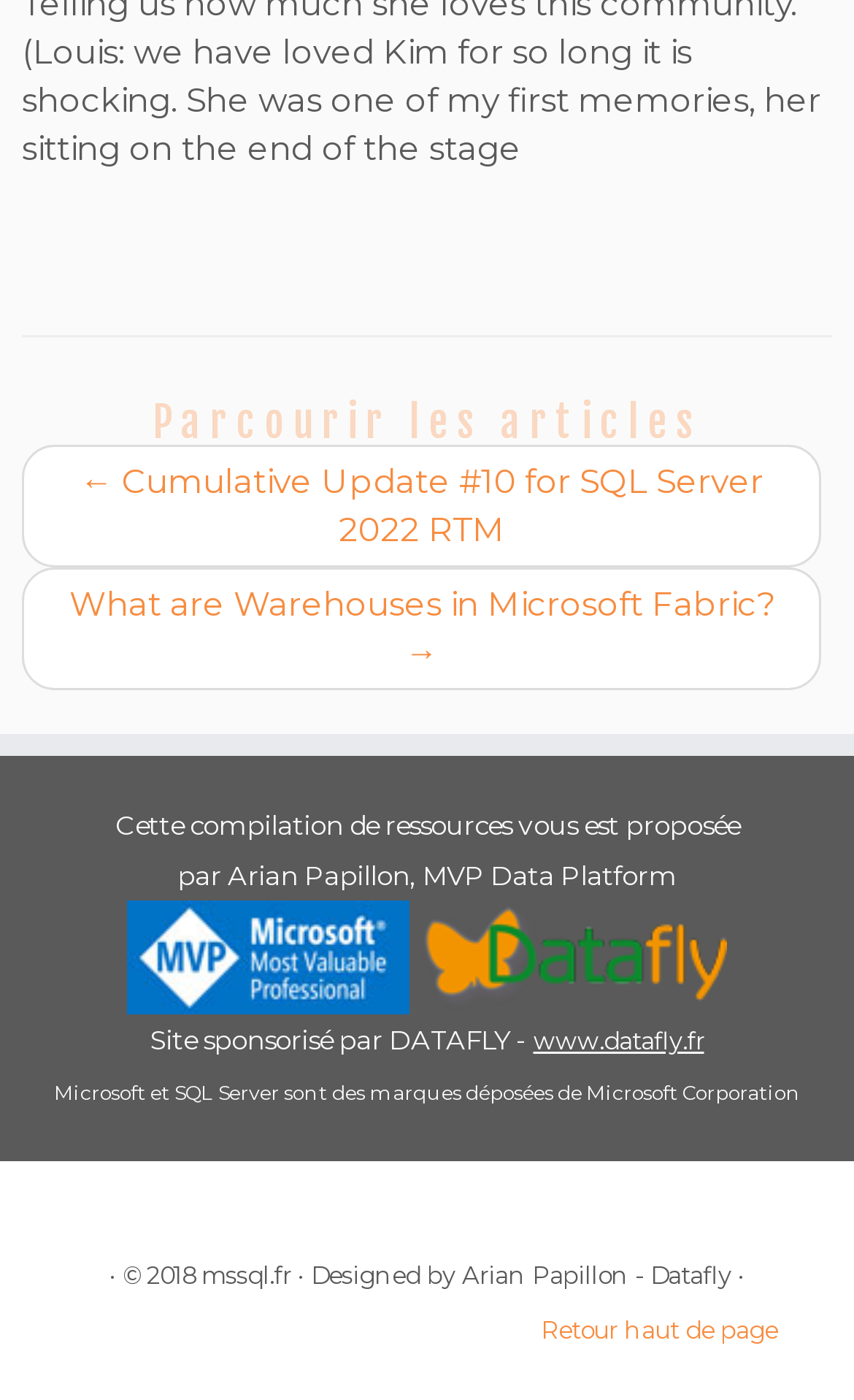What is the purpose of this webpage?
Please interpret the details in the image and answer the question thoroughly.

The purpose of this webpage is to provide a compilation of resources, as mentioned in the text 'Cette compilation de ressources vous est proposée par Arian Papillon, MVP Data Platform'.